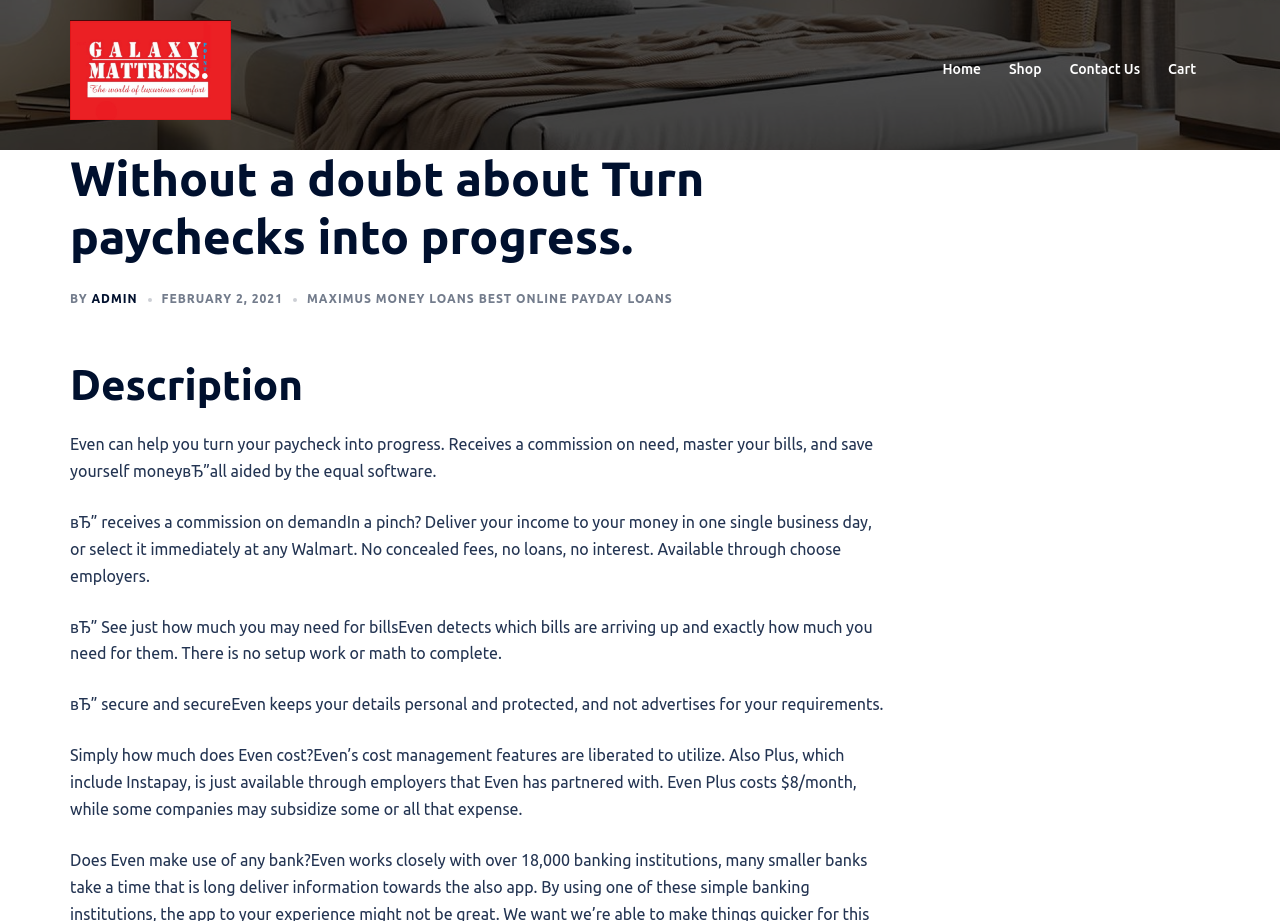Find the bounding box of the web element that fits this description: "FENCE".

None